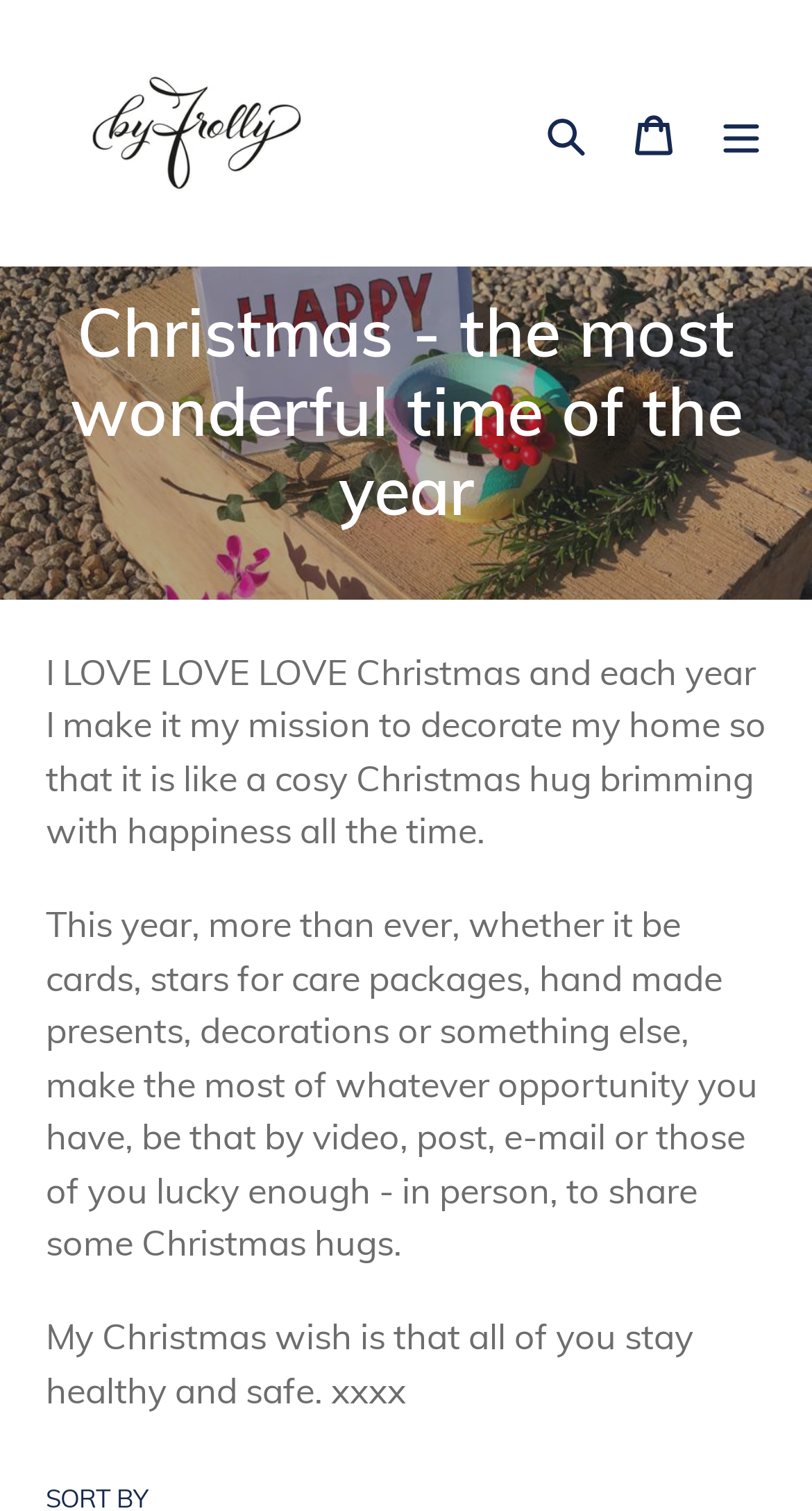Using the webpage screenshot and the element description Cart 0 items, determine the bounding box coordinates. Specify the coordinates in the format (top-left x, top-left y, bottom-right x, bottom-right y) with values ranging from 0 to 1.

[0.751, 0.055, 0.859, 0.12]